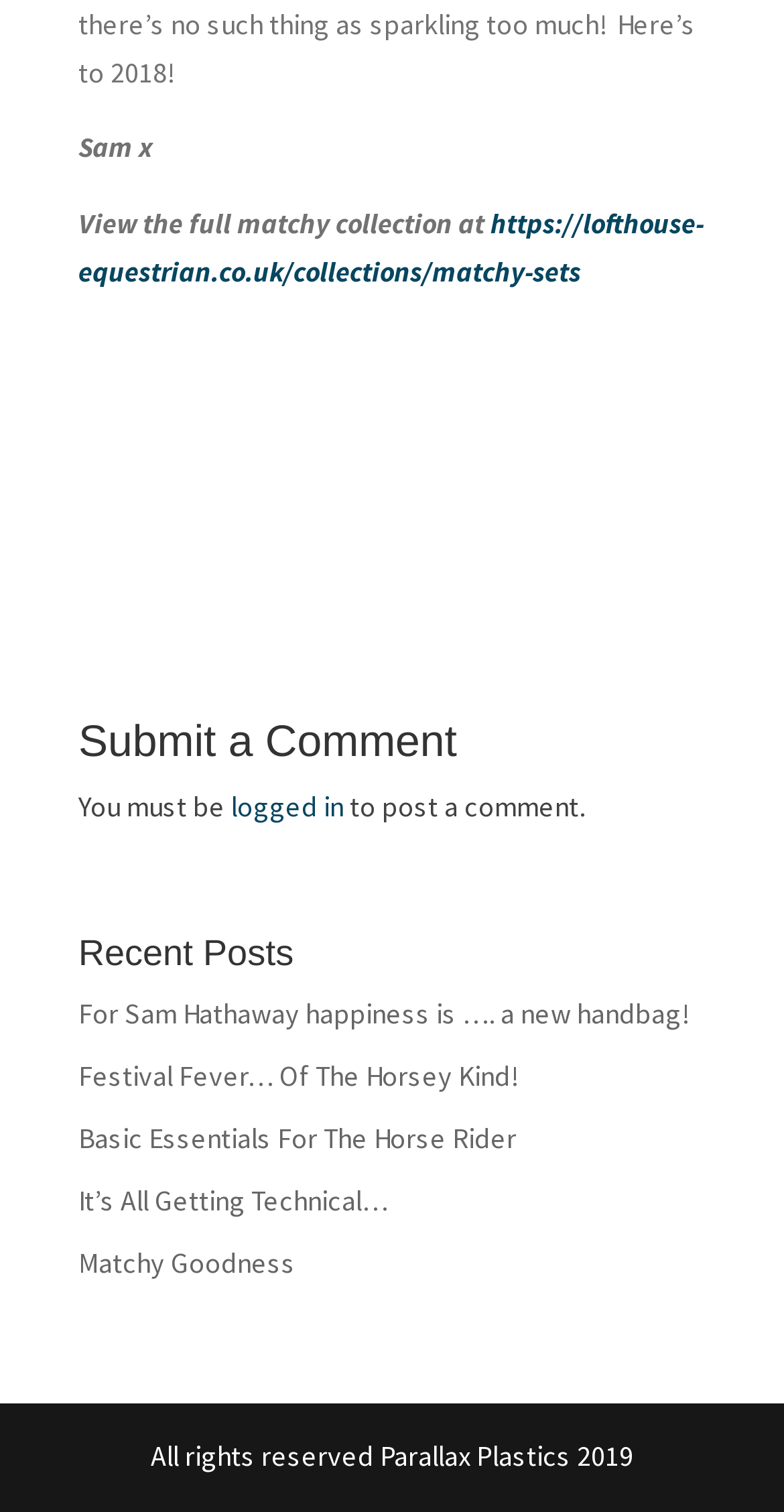What is required to post a comment?
Using the image, elaborate on the answer with as much detail as possible.

The StaticText element with the text 'You must be' is followed by a link element with the text 'logged in', which suggests that users must be logged in to post a comment.